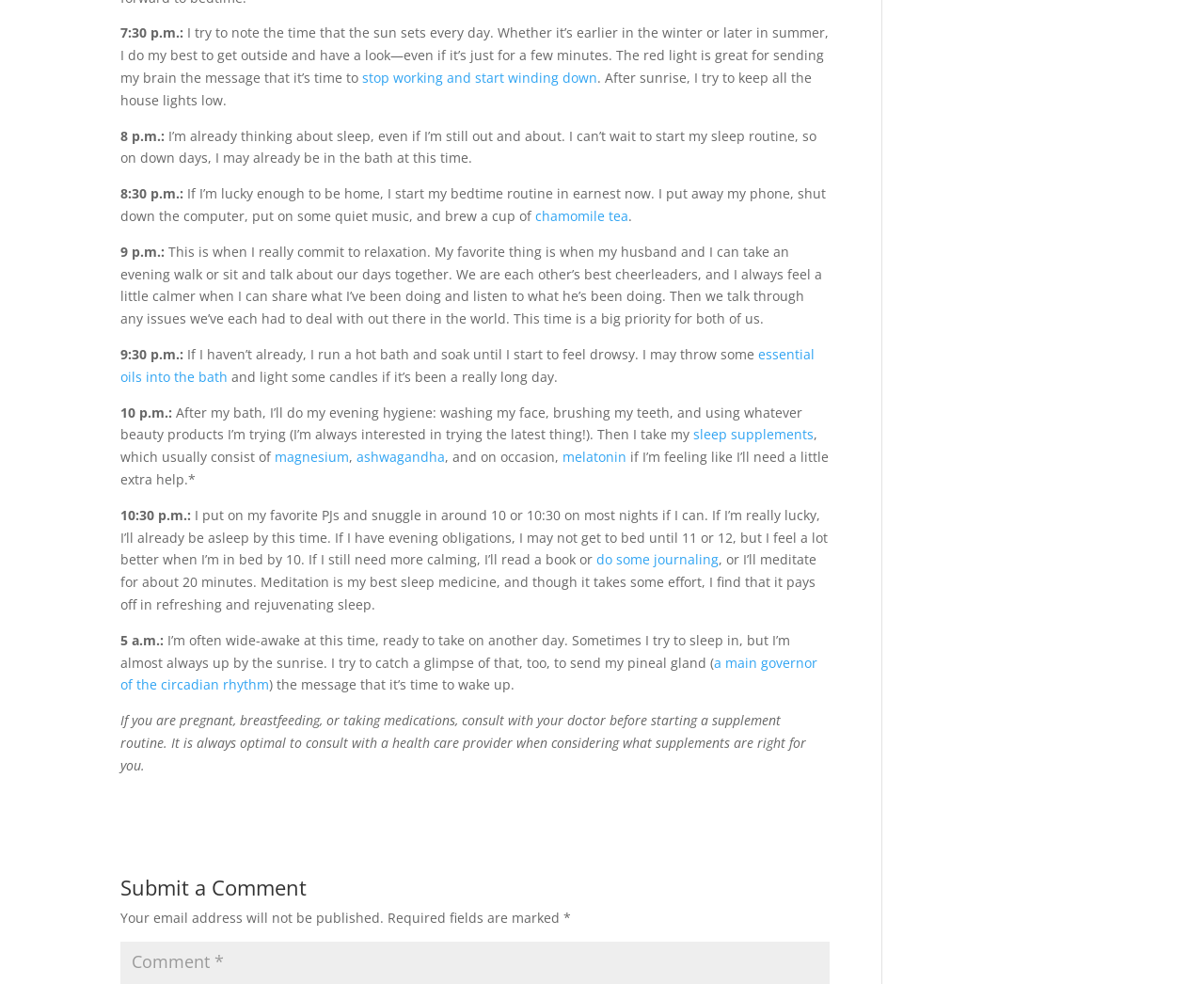Determine the bounding box coordinates of the clickable element necessary to fulfill the instruction: "follow the link to chamomile tea". Provide the coordinates as four float numbers within the 0 to 1 range, i.e., [left, top, right, bottom].

[0.445, 0.21, 0.522, 0.229]